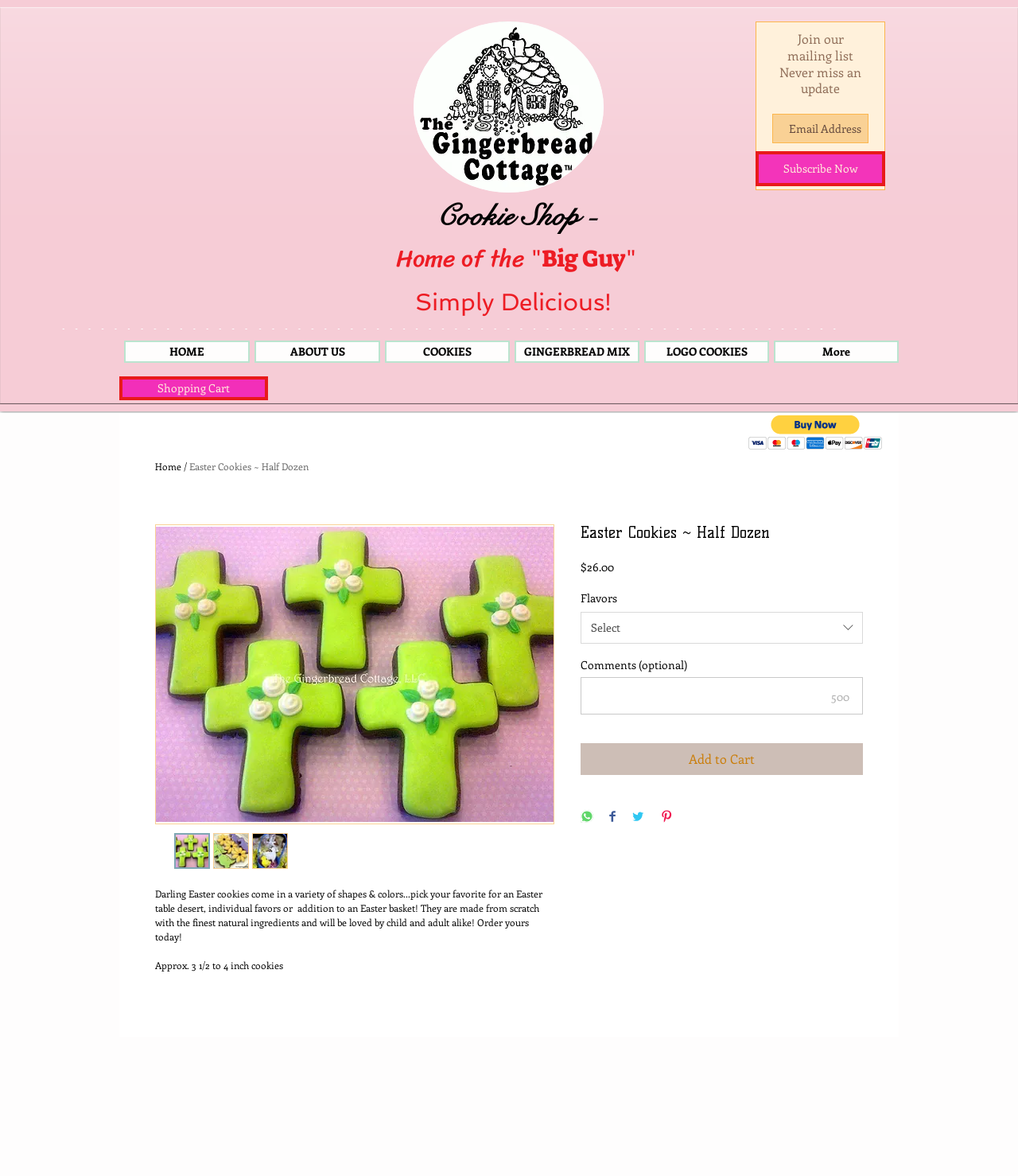What is the price of the Easter Cookies ~ Half Dozen?
Give a comprehensive and detailed explanation for the question.

I found the price by looking at the element with the text '$26.00' which is located below the main image and above the 'Flavors' dropdown menu.